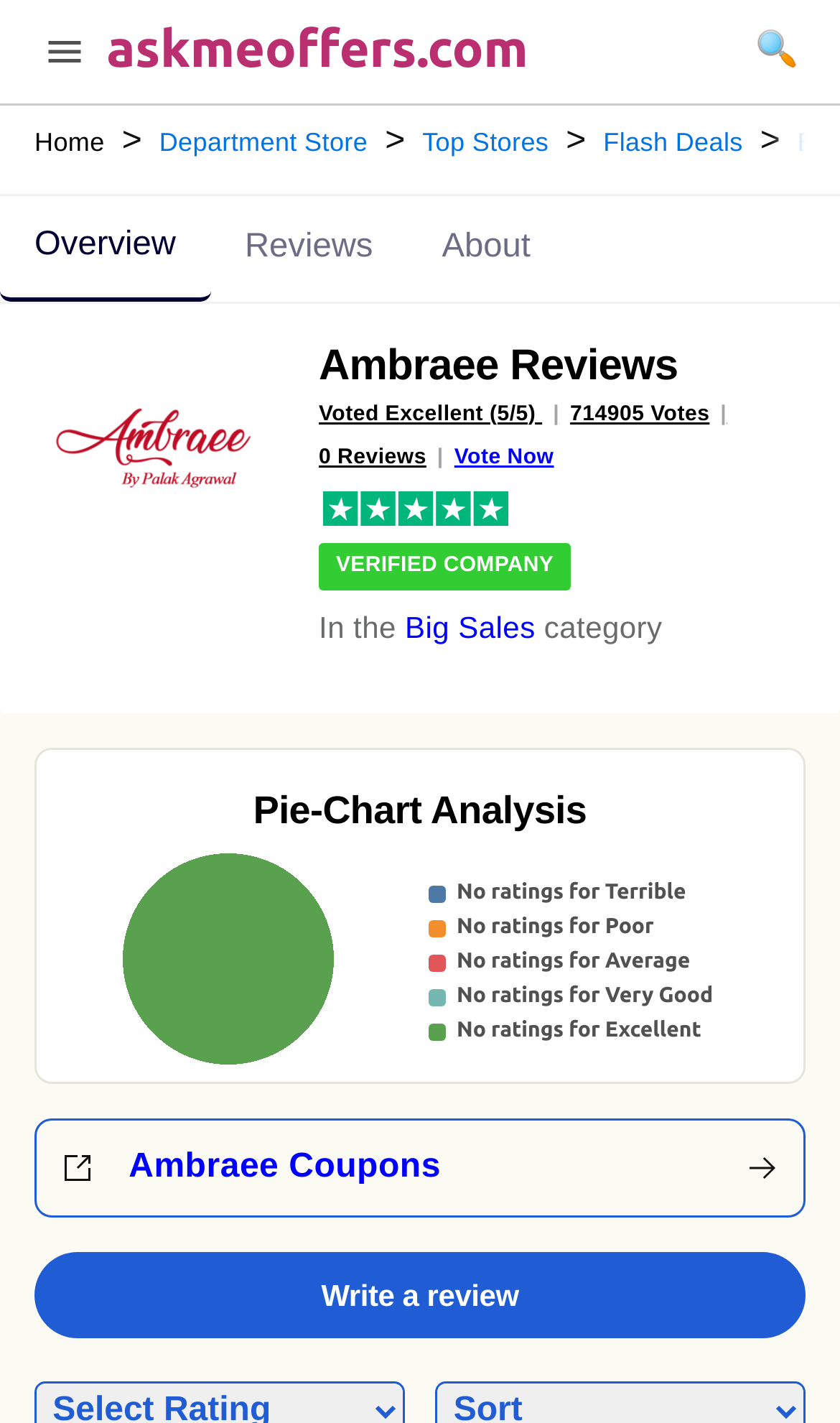Offer a meticulous description of the webpage's structure and content.

The webpage is about Ambraee reviews on AskmeOffers. At the top left, there is a button to toggle the menu, and next to it, a link to the AskmeOffers website. On the top right, there is a search button with a magnifying glass icon. 

Below the top section, there is a navigation breadcrumb with links to the home page, department store, top stores, and flash deals. 

The main content area is divided into sections. On the left, there are three buttons: Overview, Reviews, and About. 

To the right of these buttons, there is a section with a heading that displays Ambraee's review ratings, including the number of votes and a trust score. This section also contains an image, a "Vote Now" link, and a "TrustScore 5 out of 5" link with an accompanying image. Below this, there is a "VERIFIED COMPANY" button and a text that indicates Ambraee is in the "Big Sales" category.

Further down, there is a heading that says "Pie-Chart Analysis" and a figure that displays a pie chart review representation for Ambraee. The pie chart is accompanied by a figcaption with text that explains the ratings distribution.

At the bottom of the page, there is a link to Ambraee coupons with two images on either side. Finally, there is a "Write a review" button.